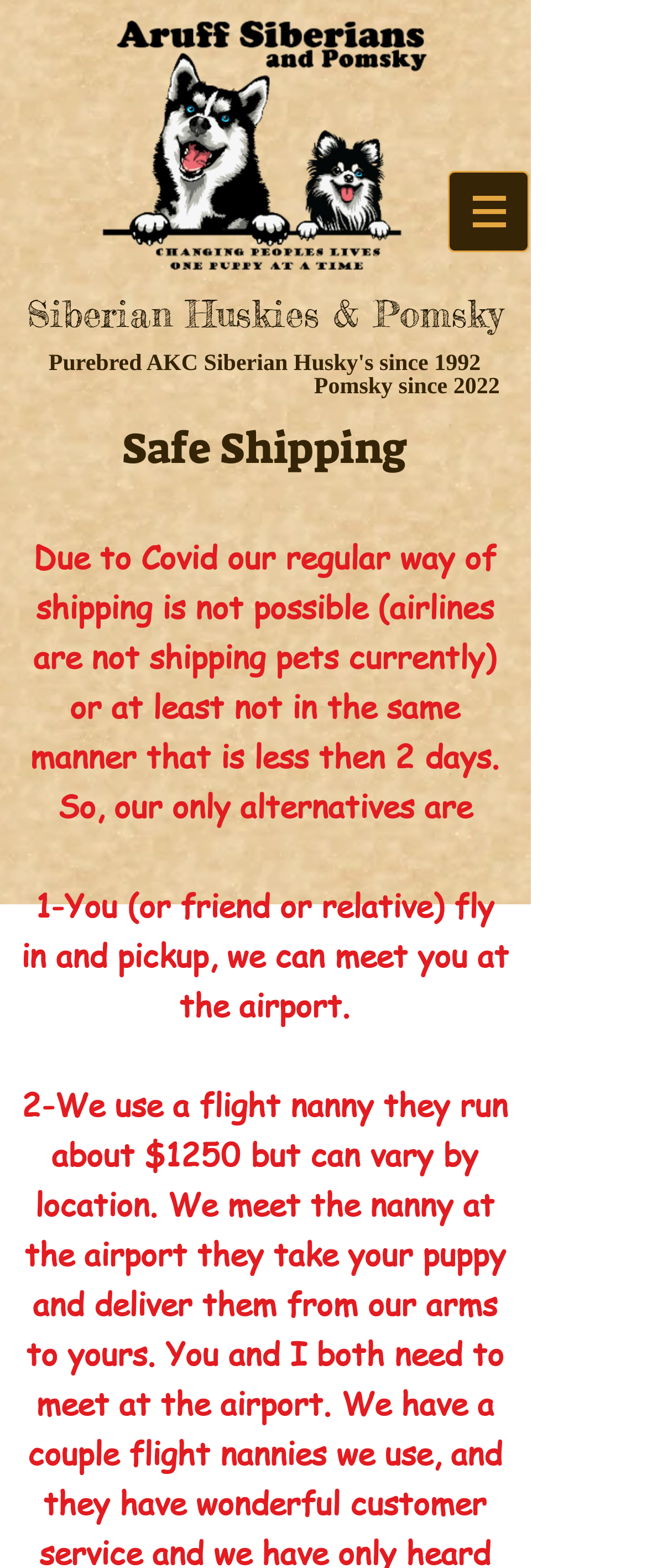Provide your answer in one word or a succinct phrase for the question: 
What is the main topic of the webpage?

Siberian Huskies & Pomsky